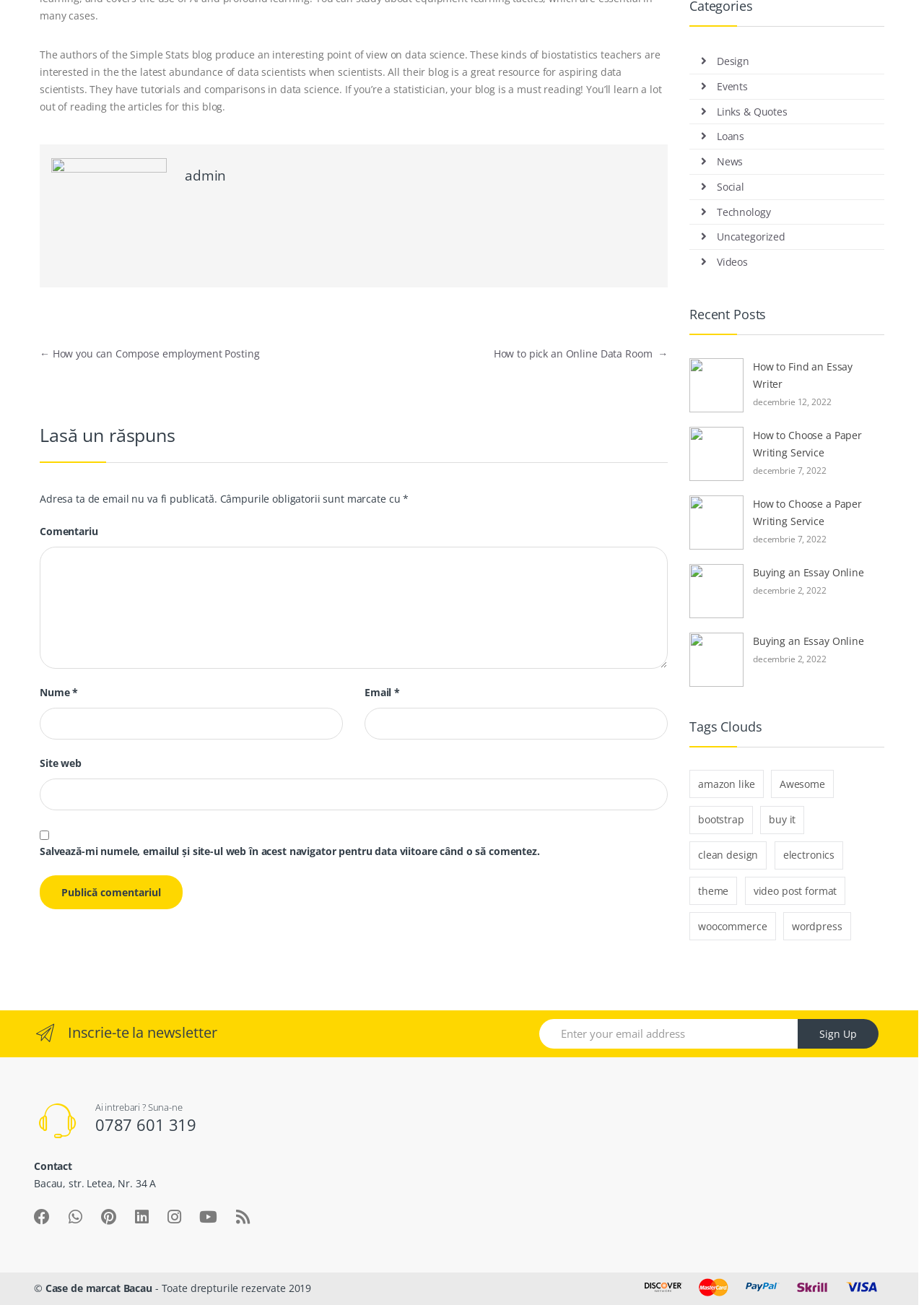Return the bounding box coordinates of the UI element that corresponds to this description: "About Us". The coordinates must be given as four float numbers in the range of 0 and 1, [left, top, right, bottom].

None